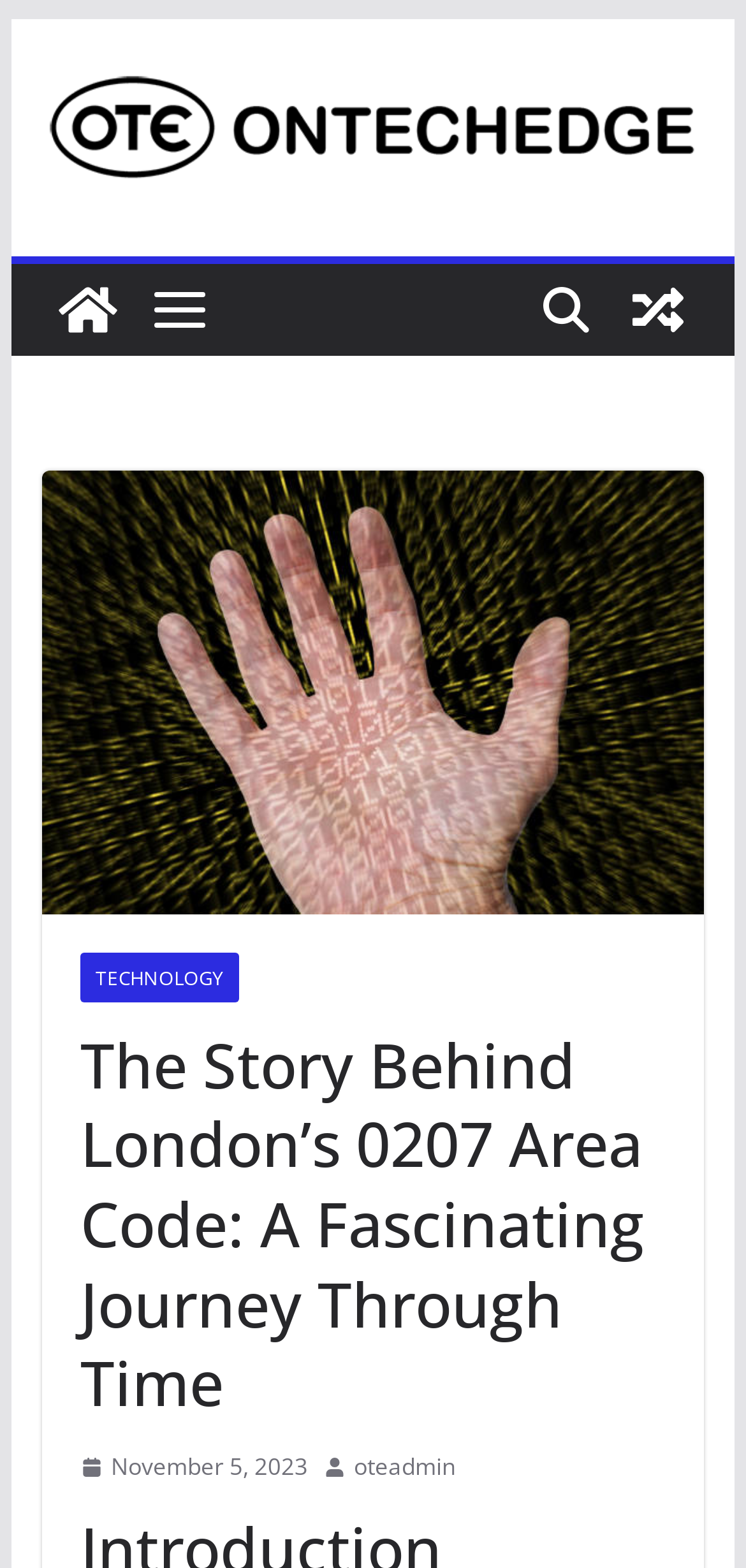Respond concisely with one word or phrase to the following query:
Who is the author of the article?

oteadmin